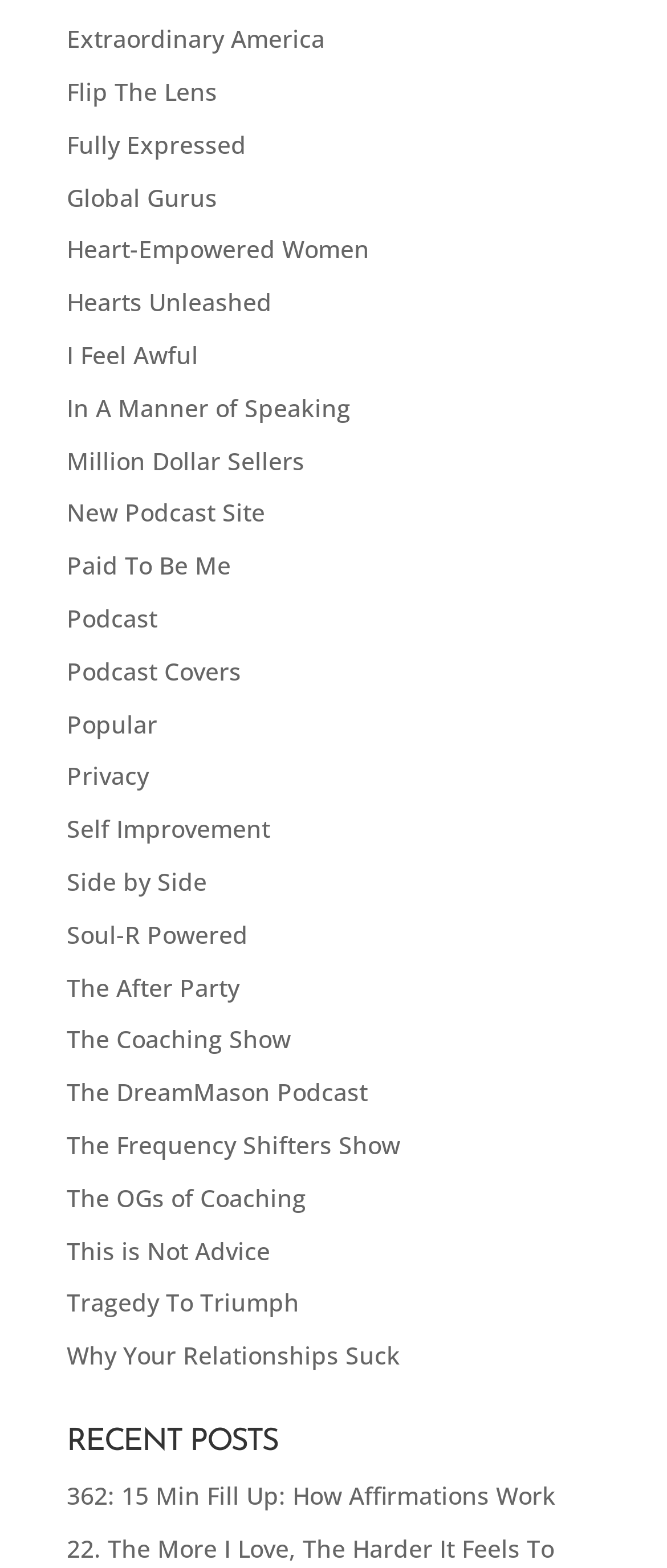Identify the bounding box coordinates for the UI element described by the following text: "Menu". Provide the coordinates as four float numbers between 0 and 1, in the format [left, top, right, bottom].

None